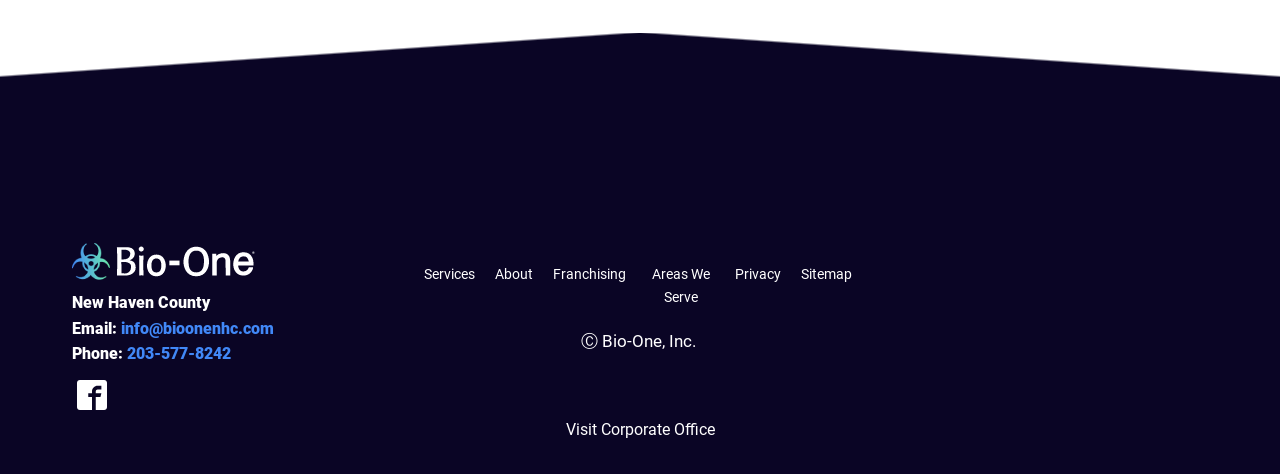Bounding box coordinates are specified in the format (top-left x, top-left y, bottom-right x, bottom-right y). All values are floating point numbers bounded between 0 and 1. Please provide the bounding box coordinate of the region this sentence describes: aria-label="Company Facebook Link"

[0.06, 0.806, 0.083, 0.863]